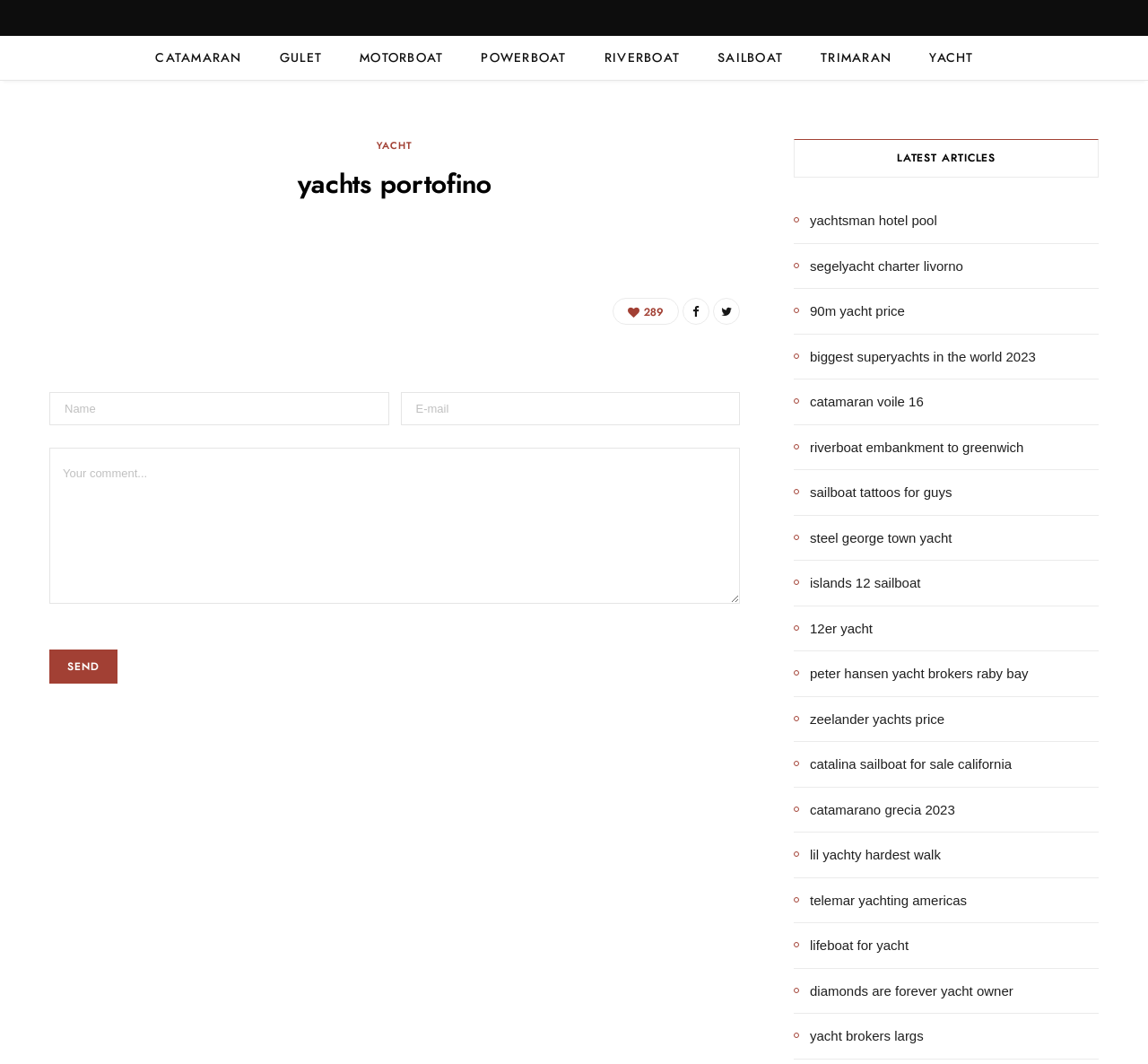Provide the bounding box coordinates of the HTML element described as: "steel george town yacht". The bounding box coordinates should be four float numbers between 0 and 1, i.e., [left, top, right, bottom].

[0.691, 0.495, 0.829, 0.516]